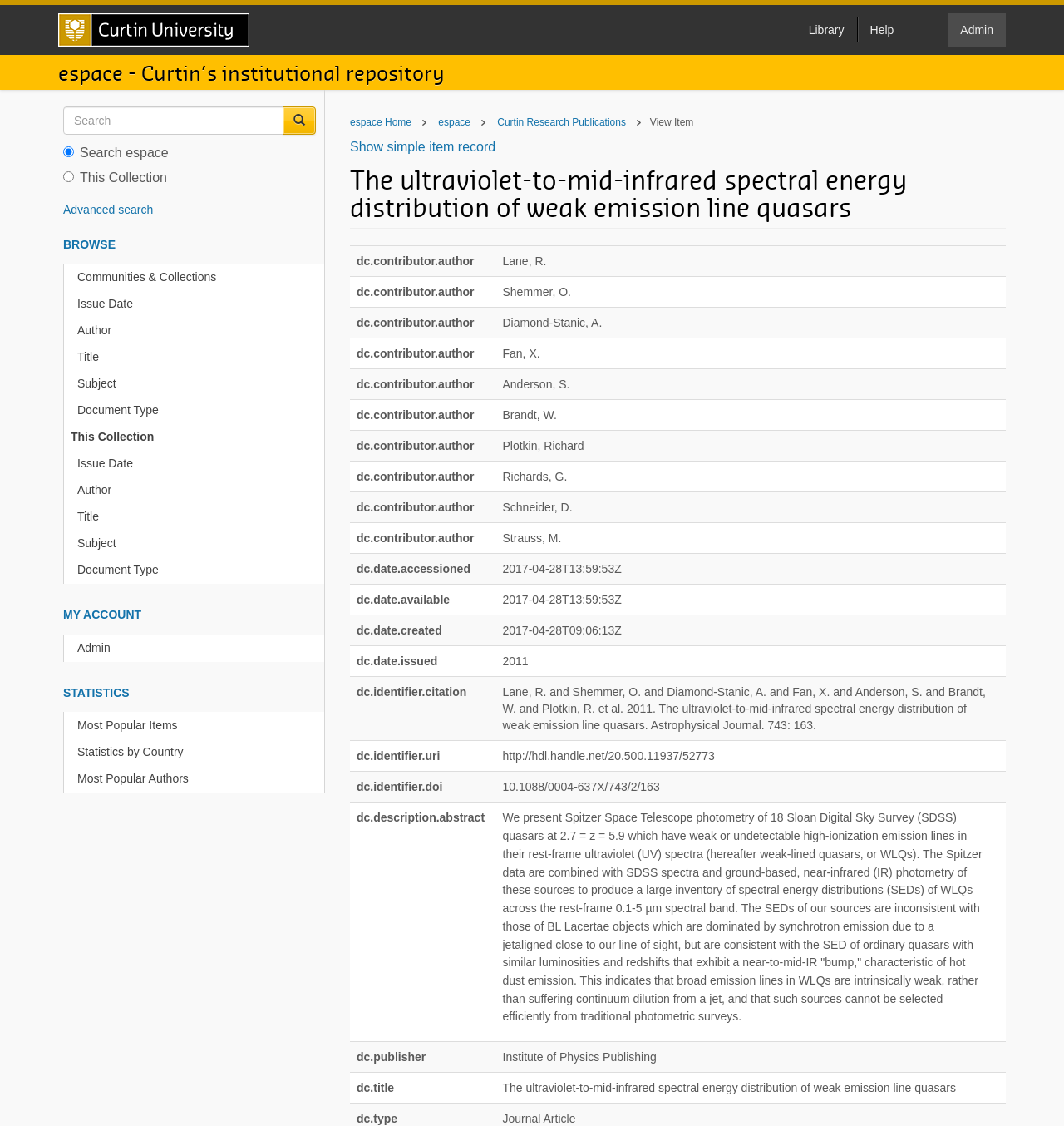Could you locate the bounding box coordinates for the section that should be clicked to accomplish this task: "Click Curtin University Homepage".

[0.043, 0.004, 0.246, 0.049]